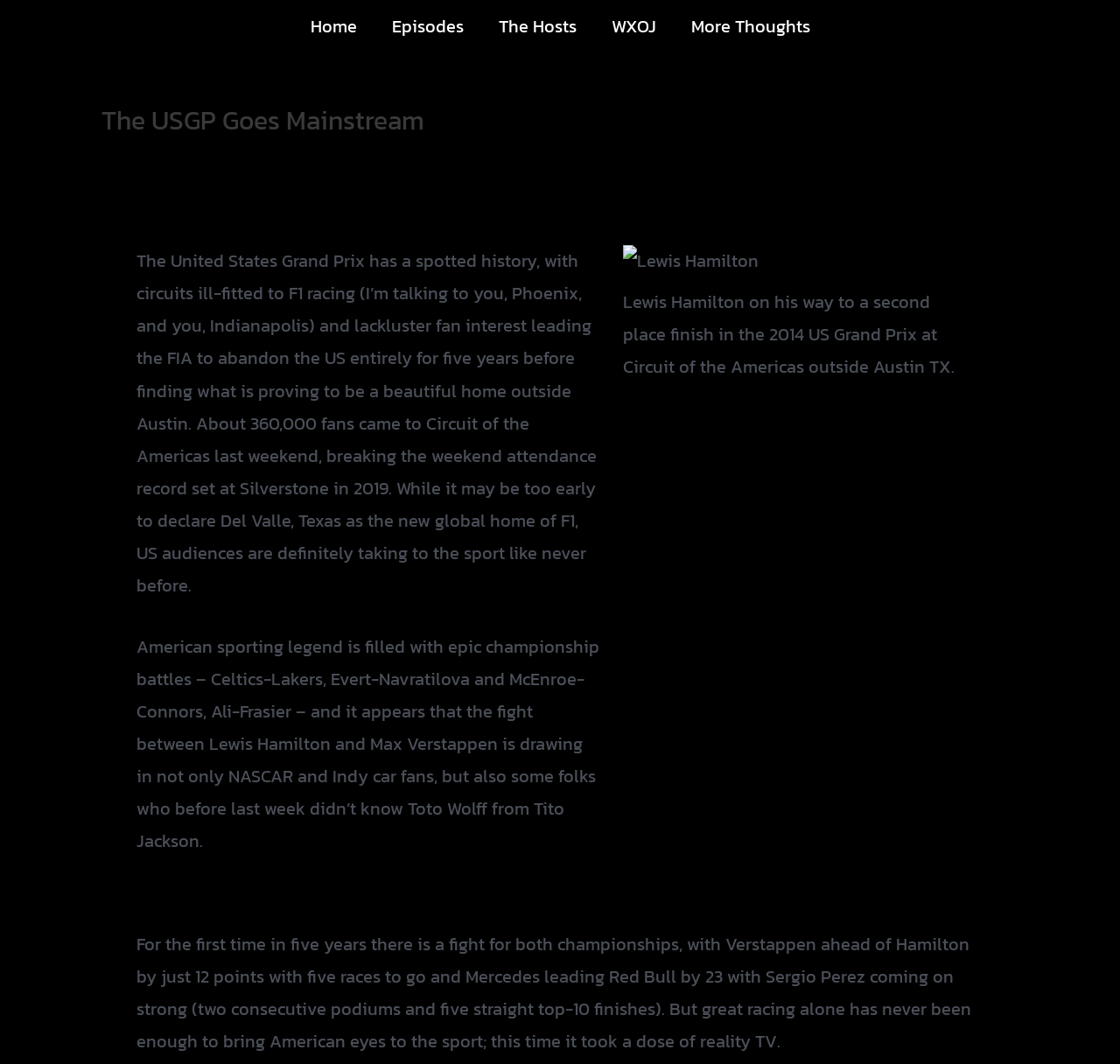Determine the main headline of the webpage and provide its text.

The USGP Goes Mainstream